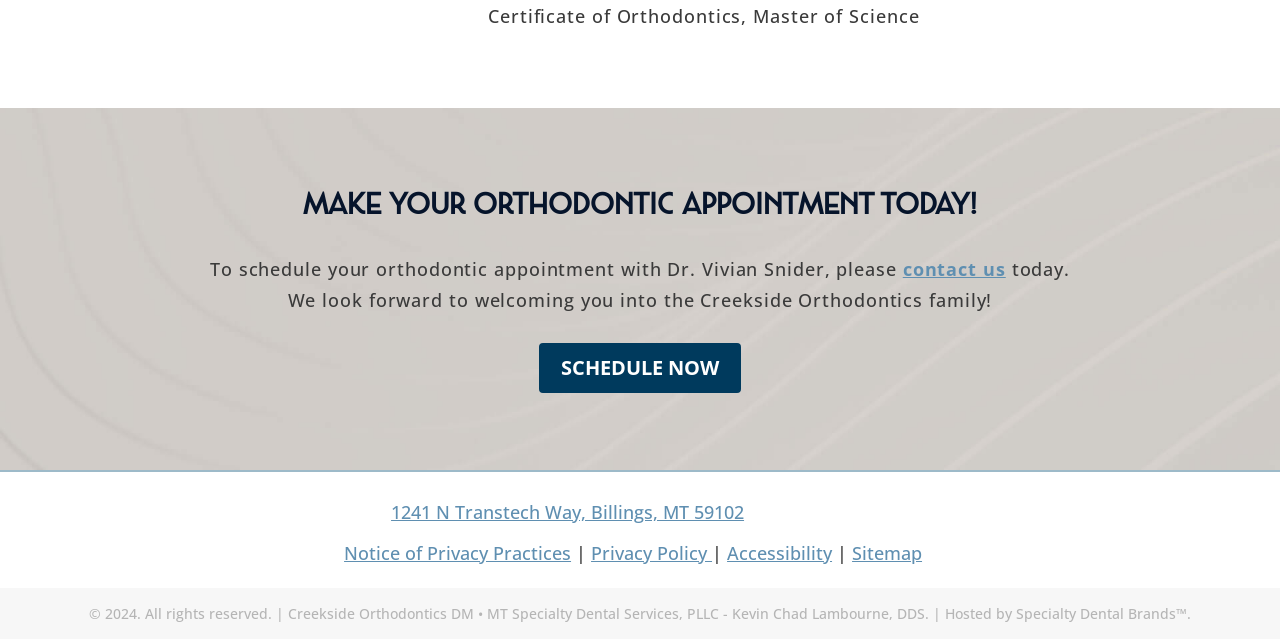Use a single word or phrase to answer this question: 
What is the name of the orthodontist?

Dr. Vivian Snider